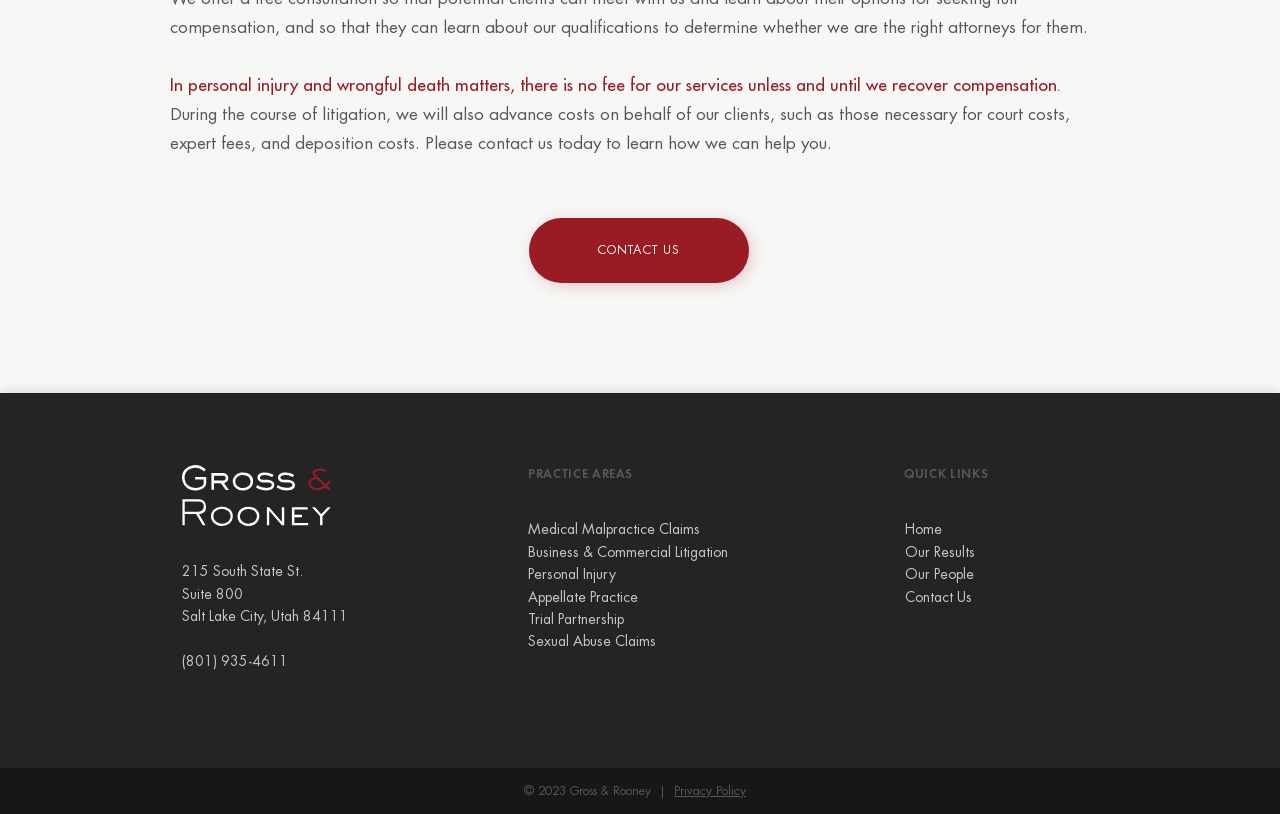Using the element description: "Medical Malpractice Claims", determine the bounding box coordinates. The coordinates should be in the format [left, top, right, bottom], with values between 0 and 1.

[0.412, 0.642, 0.547, 0.659]